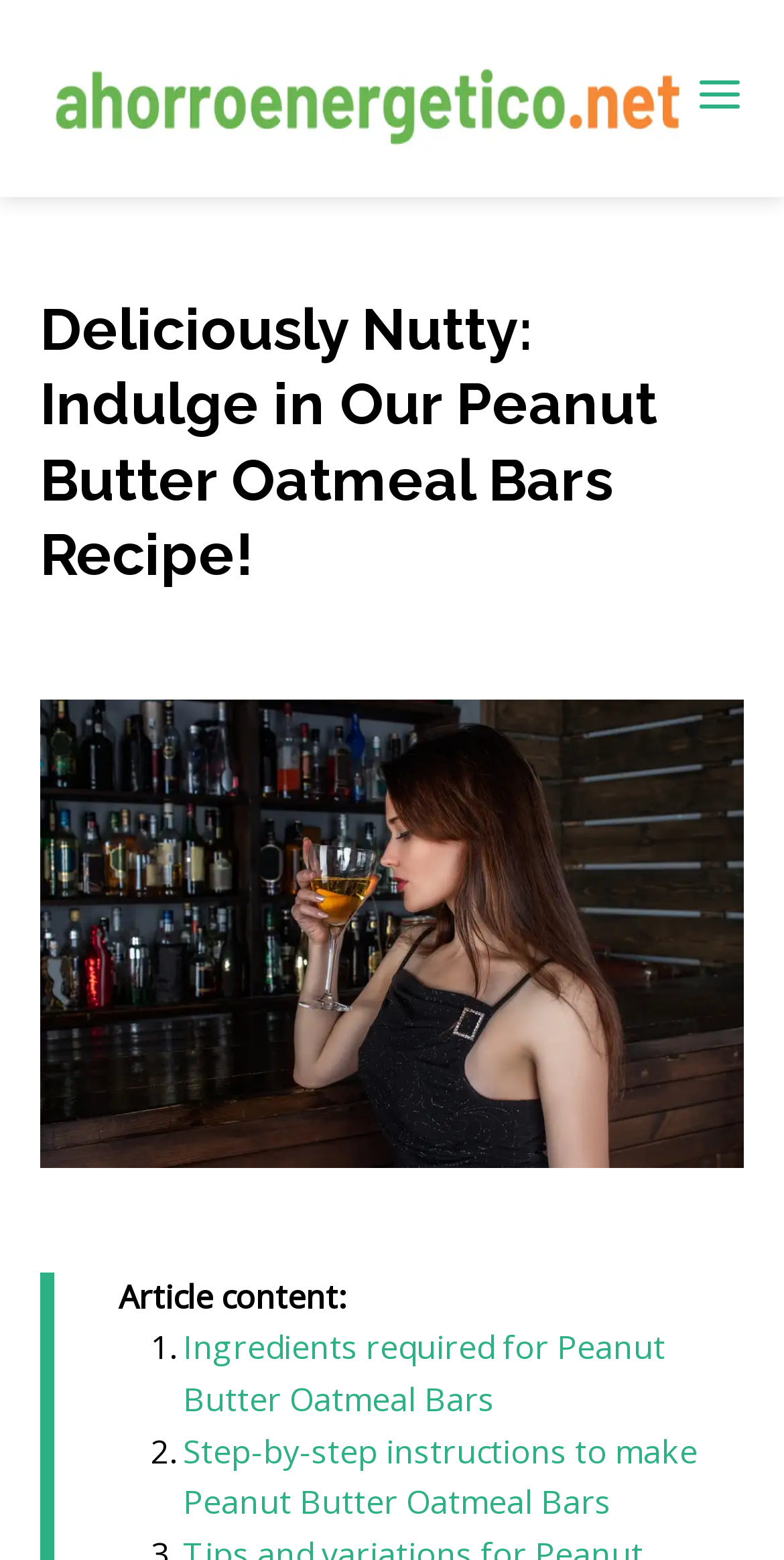Please reply to the following question with a single word or a short phrase:
What is the main image on the webpage?

Peanut Butter Oatmeal Bars